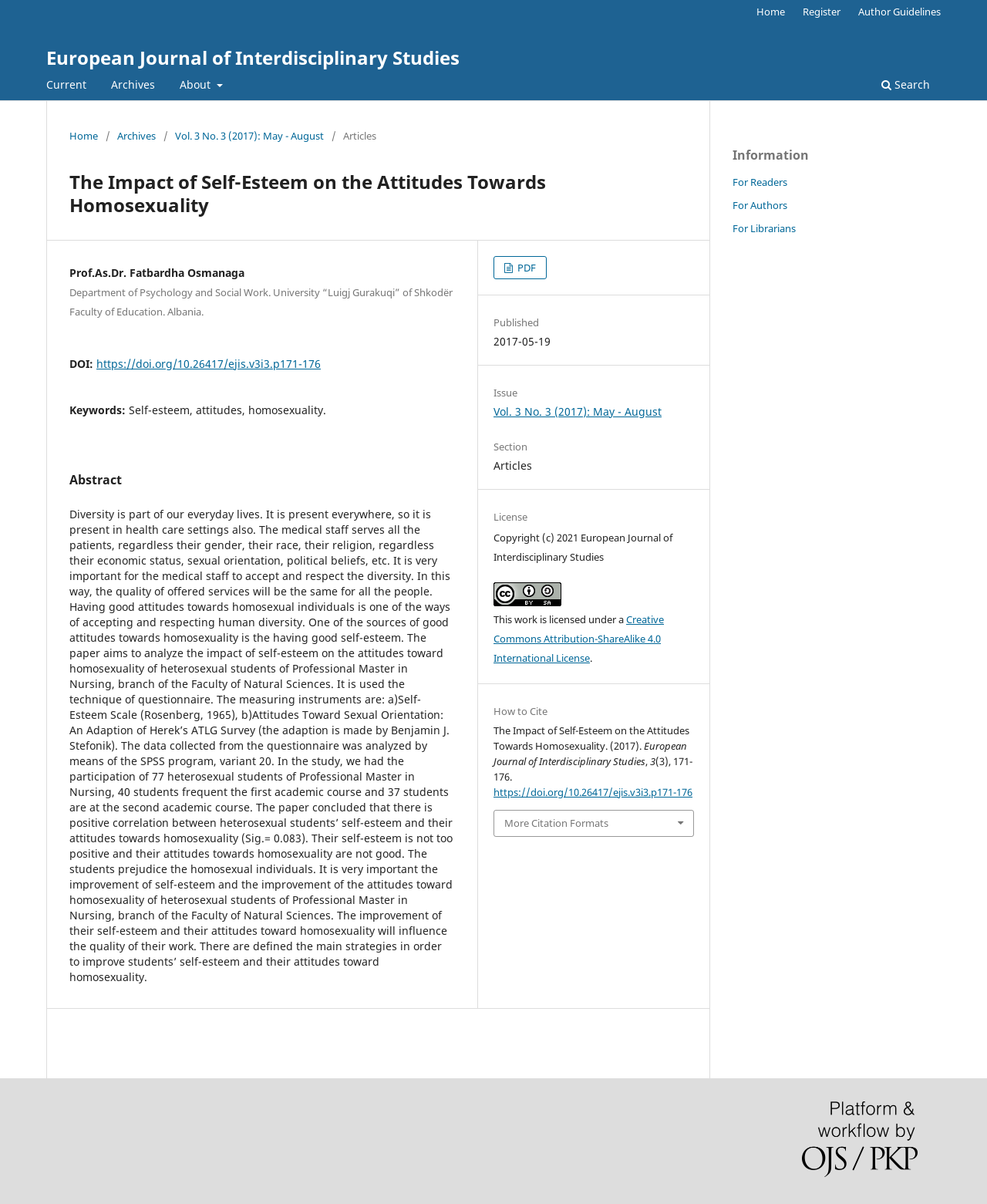Answer the question using only a single word or phrase: 
Who is the author of this article?

Prof. As. Dr. Fatbardha Osmanaga